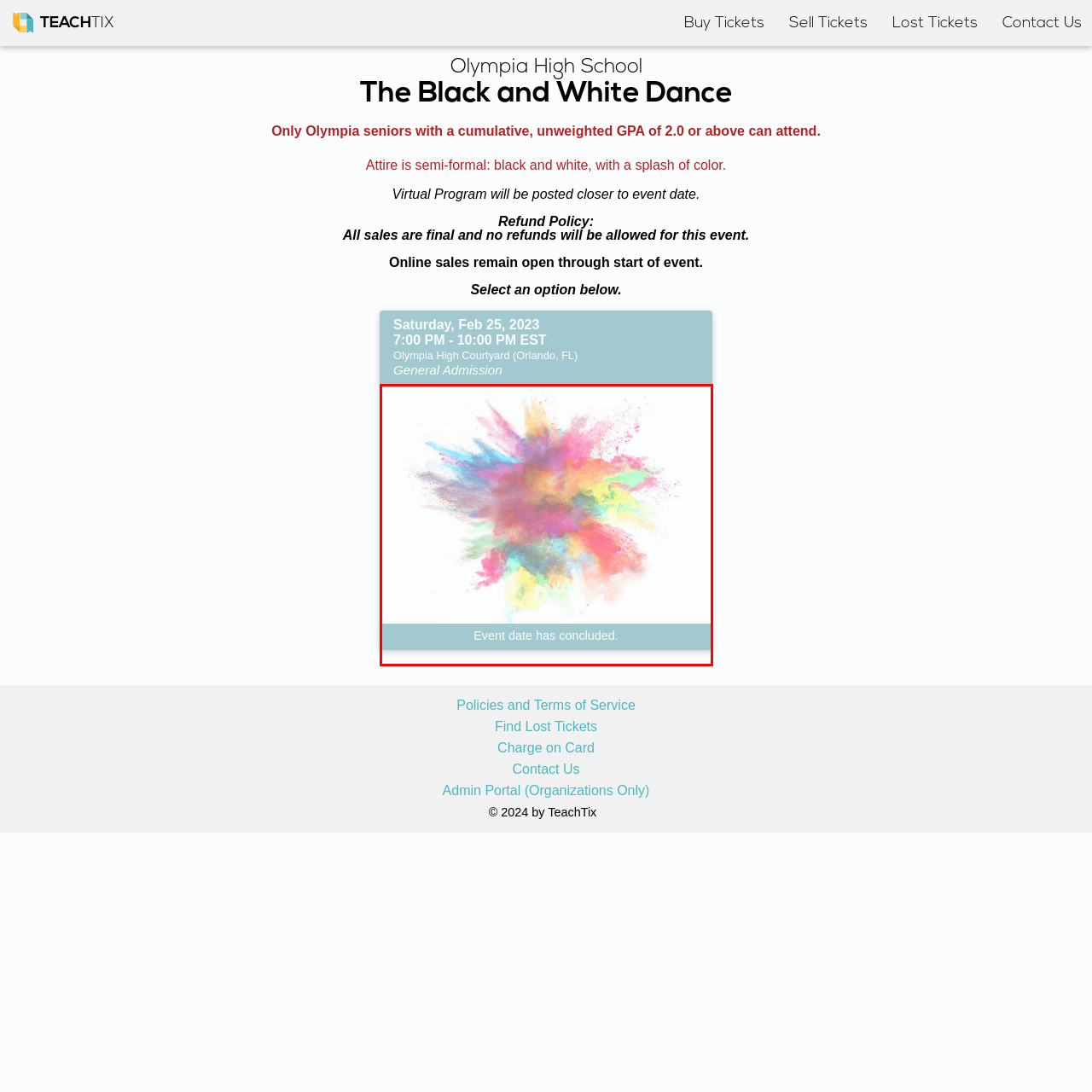Look closely at the image within the red bounding box, What type of occasion is reflected in the image? Respond with a single word or short phrase.

Celebration or festival